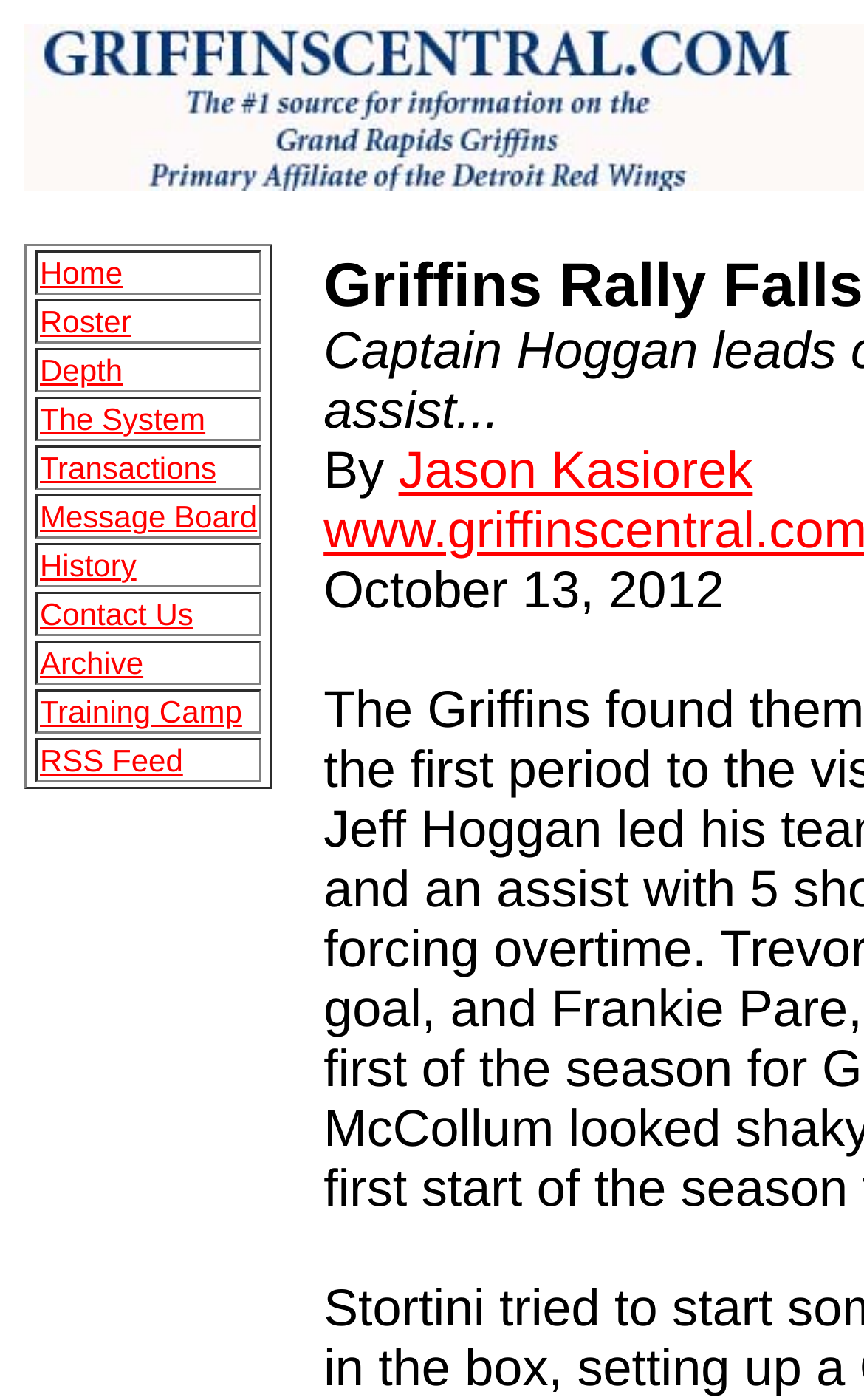Provide a comprehensive caption for the webpage.

The webpage appears to be a sports news website, specifically focused on the Griffins hockey team. At the top of the page, there is a navigation menu consisting of 10 links, including "Home", "Roster", "Depth", "The System", "Transactions", "Message Board", "History", "Contact Us", "Archive", and "Training Camp". These links are arranged in a table format, with each link occupying a separate row.

Below the navigation menu, there is a prominent link to "Jason Kasiorek", which is positioned near the top-center of the page. To the right of this link, there is a static text element displaying the date "October 13, 2012".

The overall layout of the page suggests that it is a news article or blog post, with the main content likely located below the navigation menu and the prominent link. However, the accessibility tree does not provide further information about the main content, so it is unclear what specific article or news story is being presented.